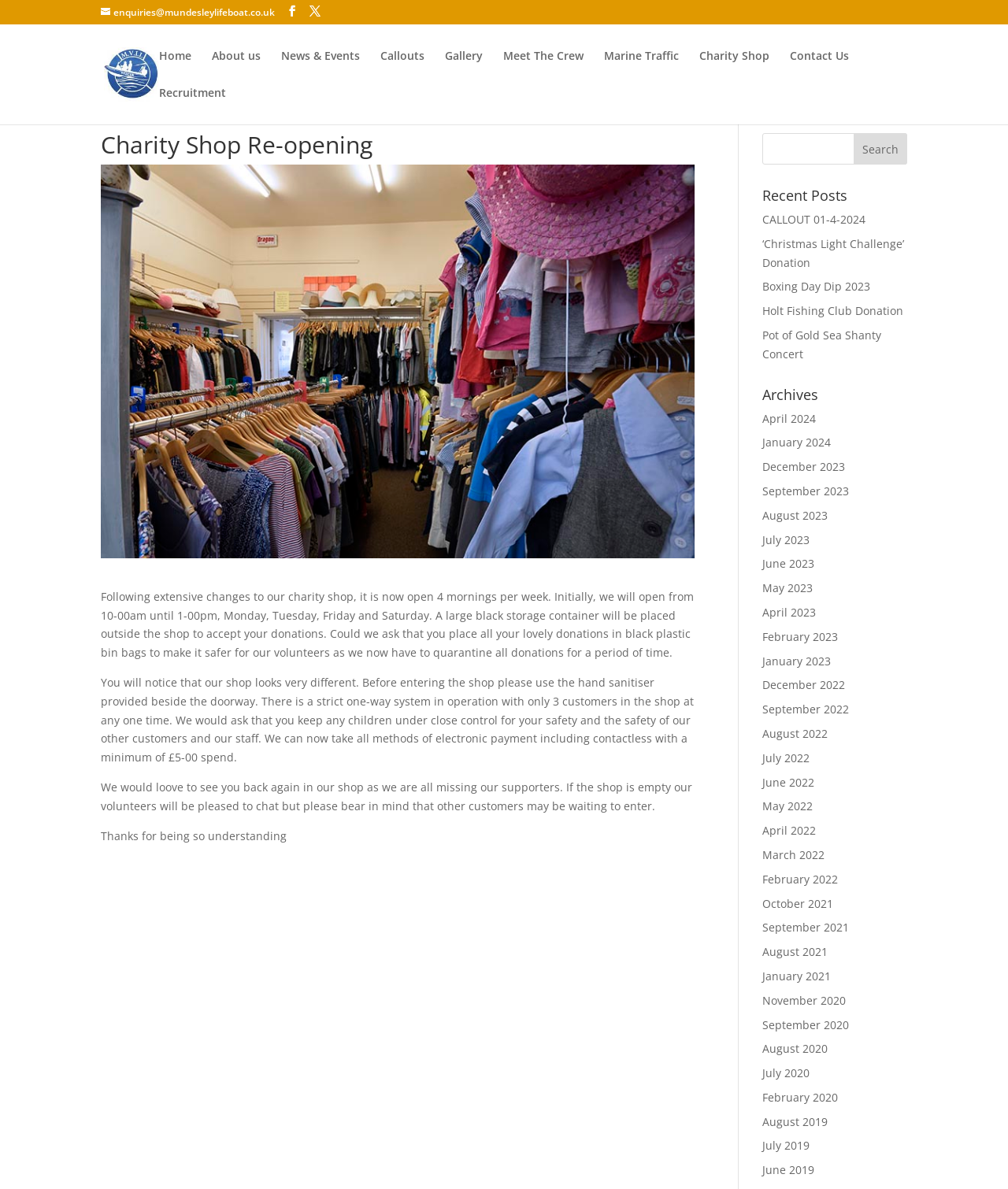Determine the coordinates of the bounding box for the clickable area needed to execute this instruction: "Contact the lifeboat team".

[0.784, 0.042, 0.842, 0.074]